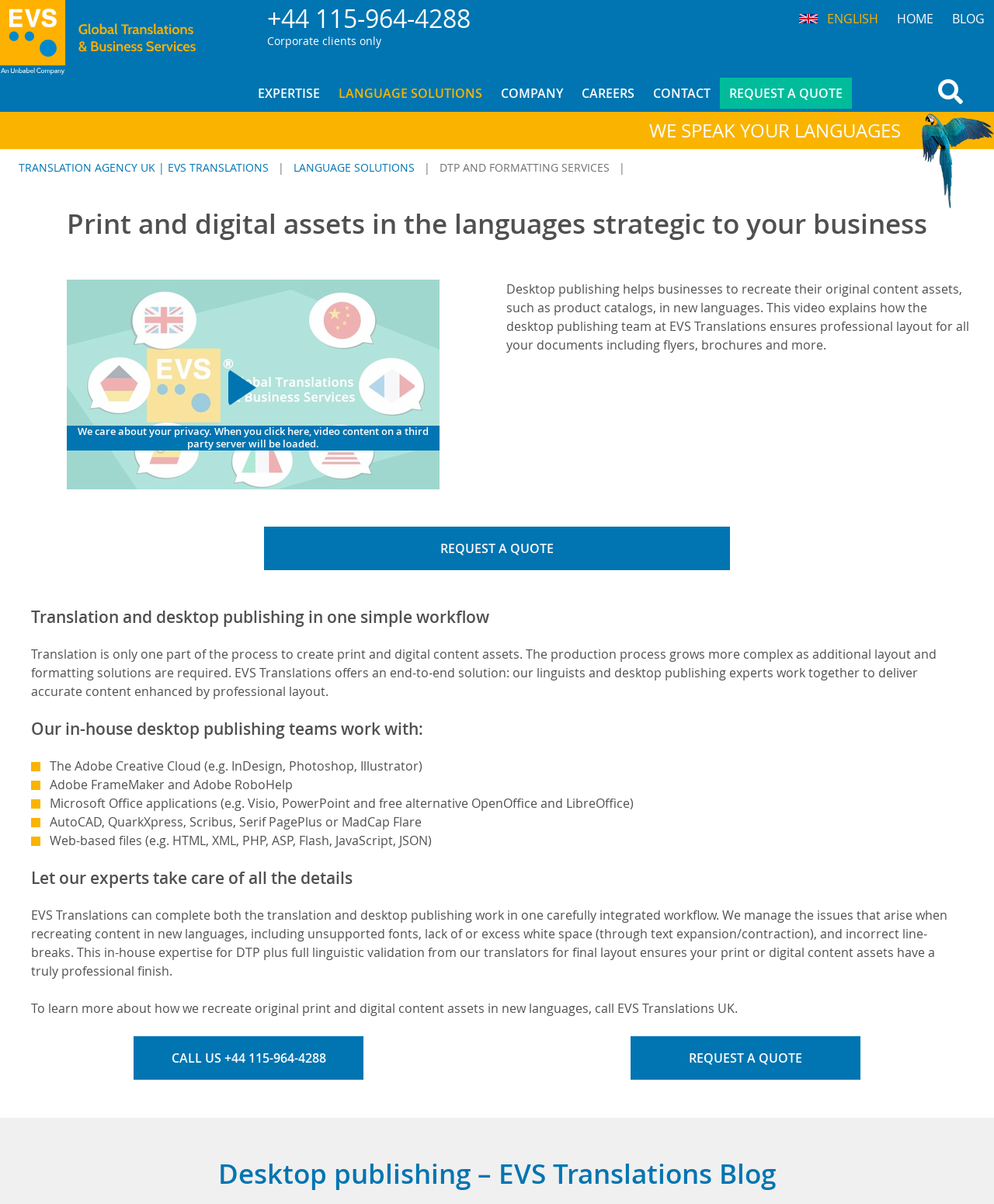Show the bounding box coordinates for the HTML element described as: "+44 115-964-4288".

[0.269, 0.001, 0.473, 0.029]